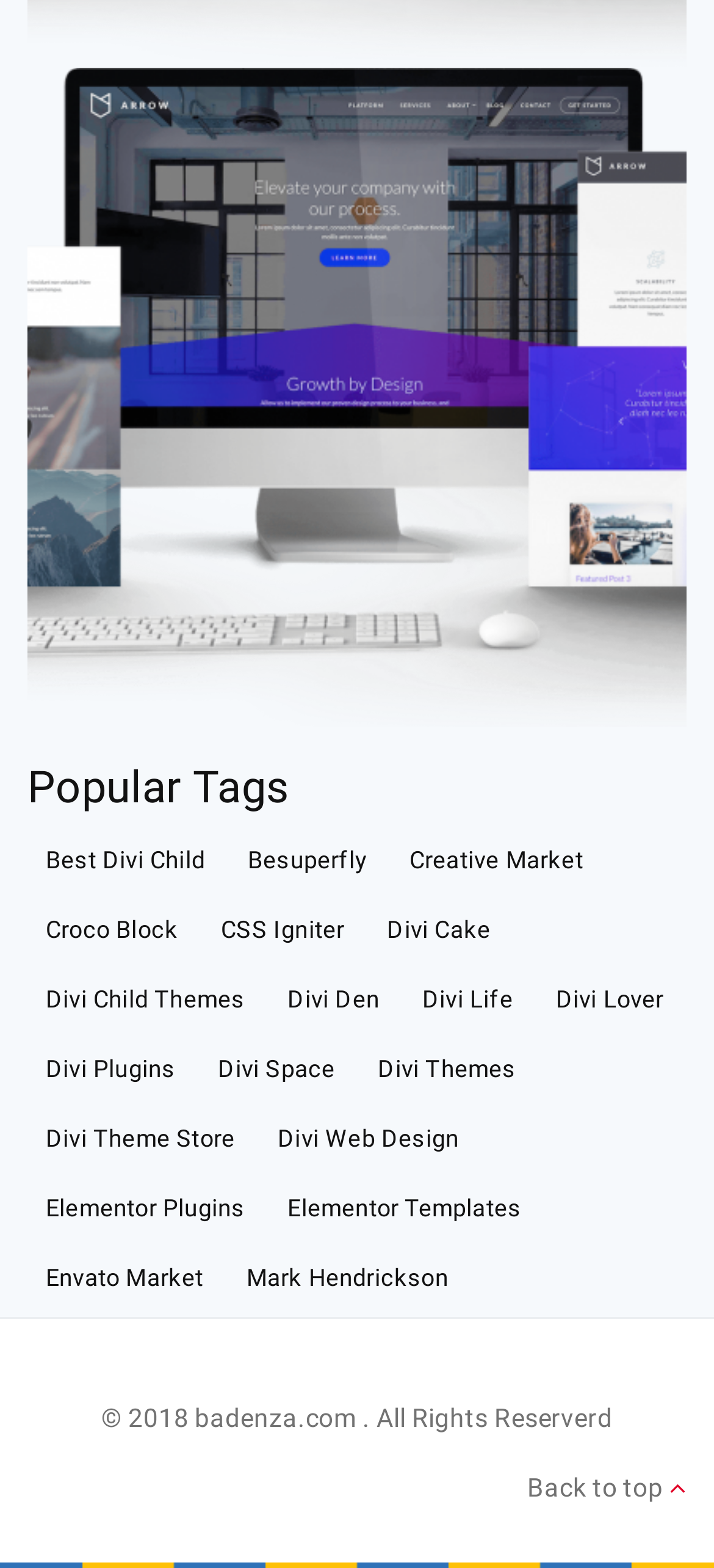Provide a brief response to the question below using one word or phrase:
What is the copyright year of badenza.com?

2018